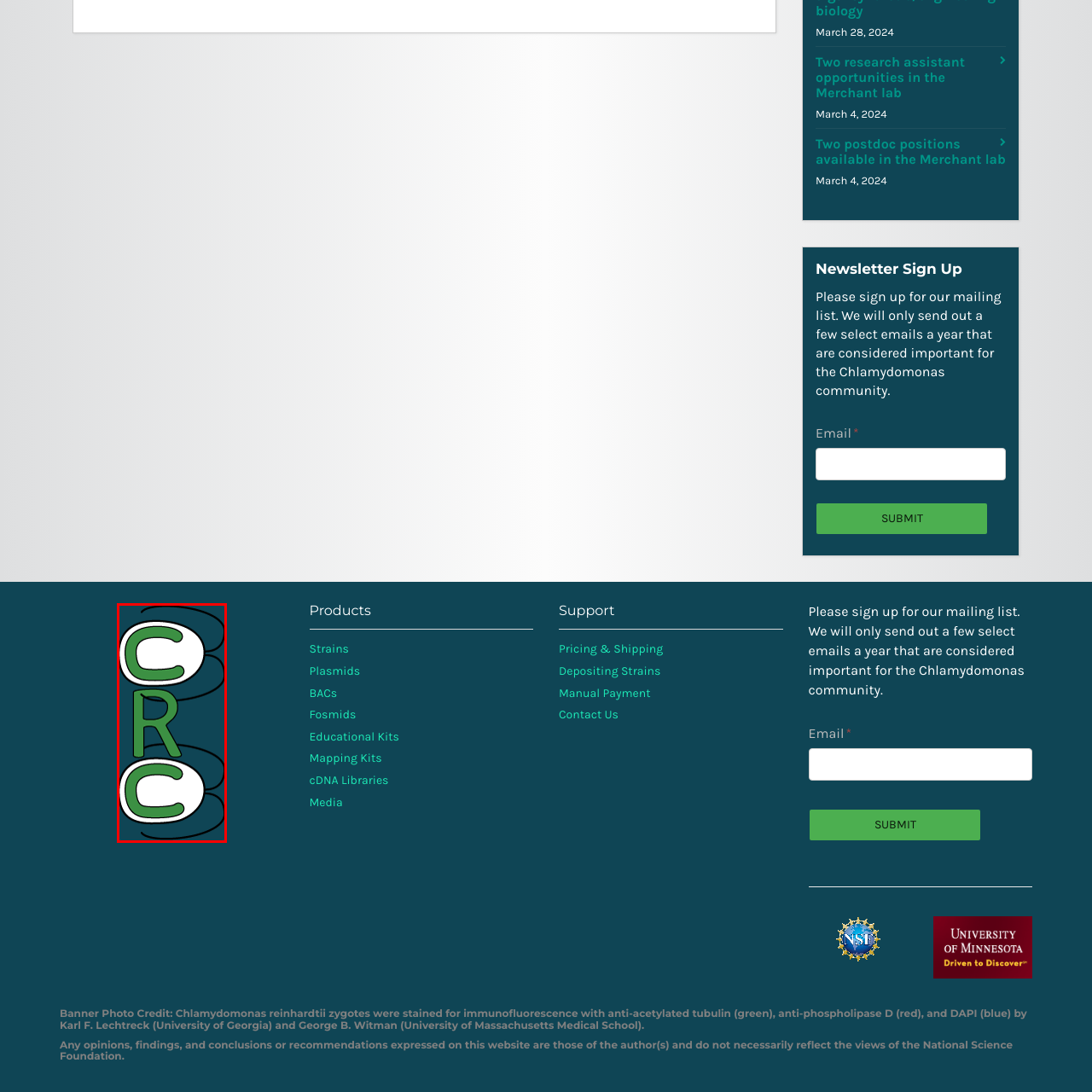What is the purpose of the intertwining lines in the logo?
Study the image framed by the red bounding box and answer the question in detail, relying on the visual clues provided.

The caption suggests that the presence of intertwining lines adds a dynamic touch to the logo, possibly symbolizing connection and collaboration within the scientific field, which is likely the community or group associated with the logo.